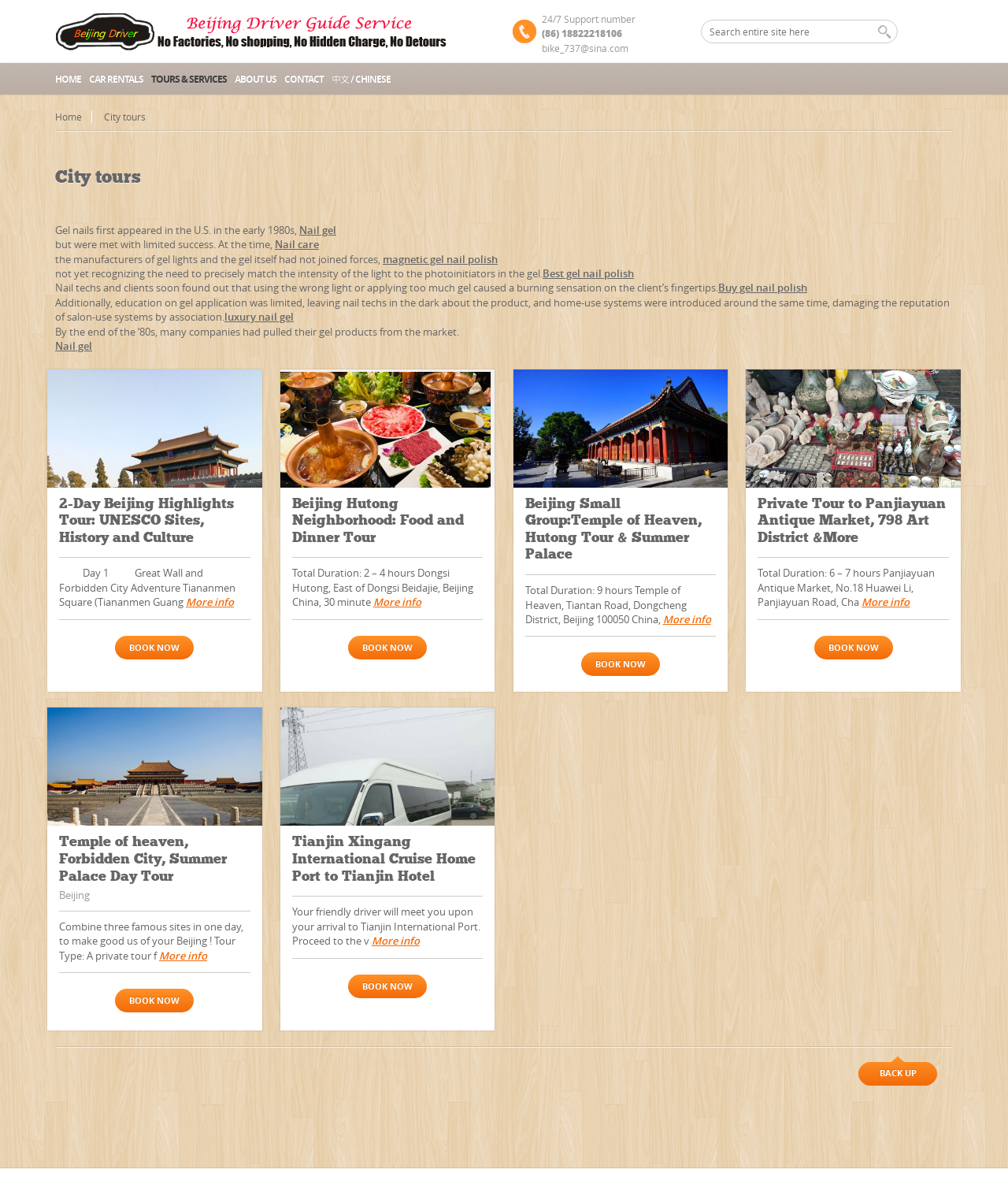Please specify the bounding box coordinates of the element that should be clicked to execute the given instruction: 'View Beijing Hutong Neighborhood: Food and Dinner Tour'. Ensure the coordinates are four float numbers between 0 and 1, expressed as [left, top, right, bottom].

[0.278, 0.31, 0.491, 0.435]